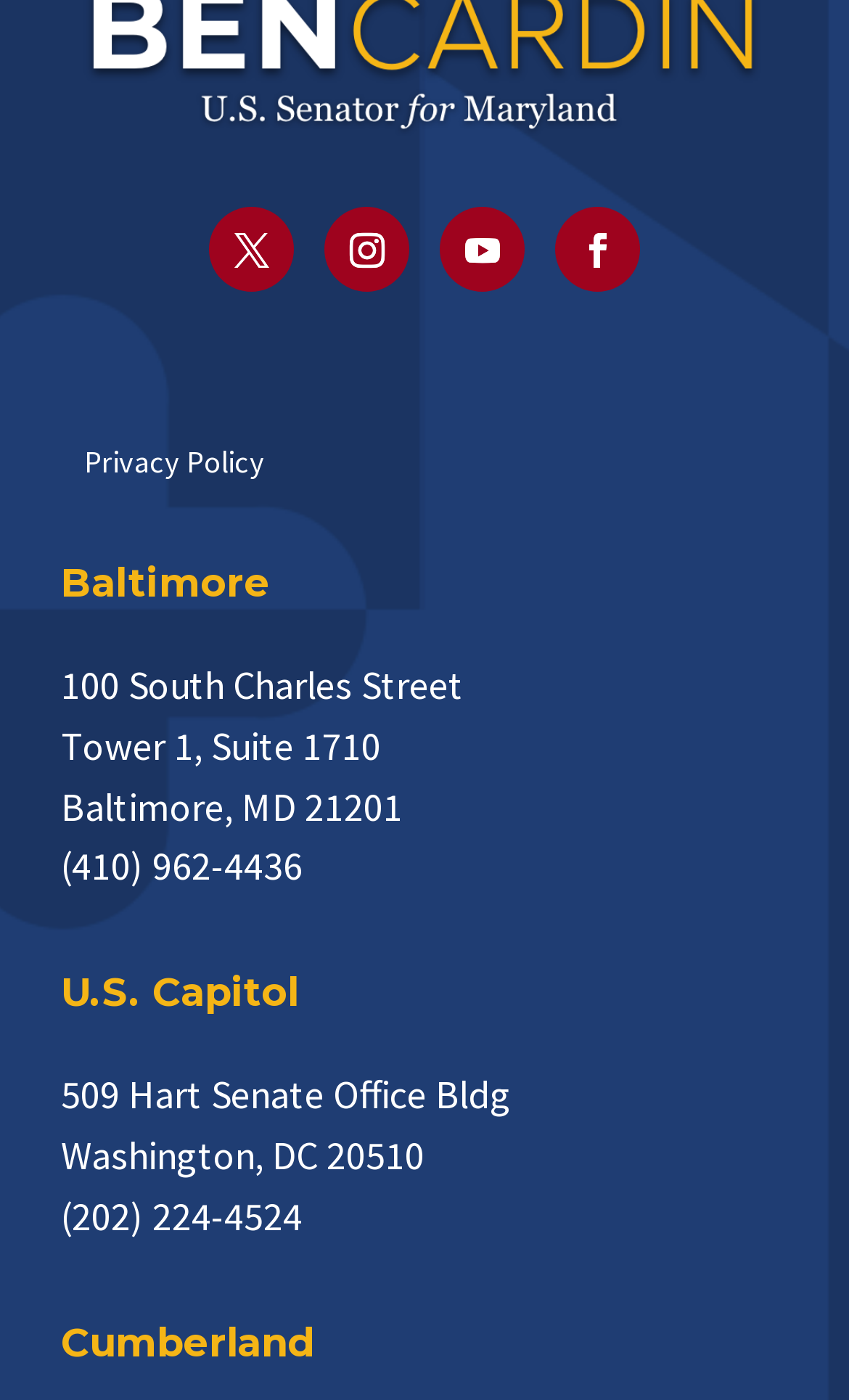Given the element description (202) 224-4524, predict the bounding box coordinates for the UI element in the webpage screenshot. The format should be (top-left x, top-left y, bottom-right x, bottom-right y), and the values should be between 0 and 1.

[0.072, 0.851, 0.356, 0.886]